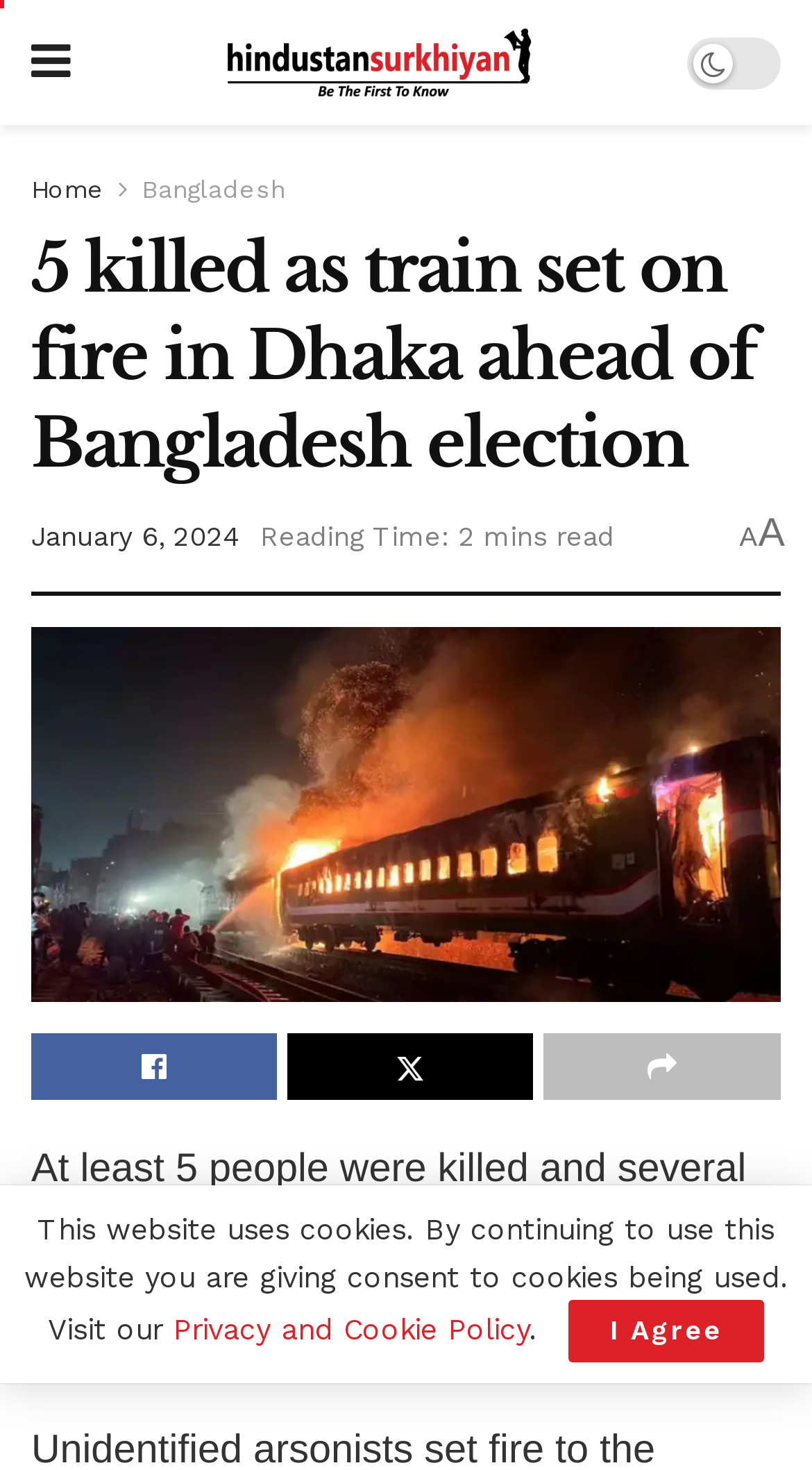What is the name of the website?
Using the image, elaborate on the answer with as much detail as possible.

The name of the website can be found in the top-left corner of the webpage, which displays the logo and name of the website, 'Hindustan Surkhiyan'.